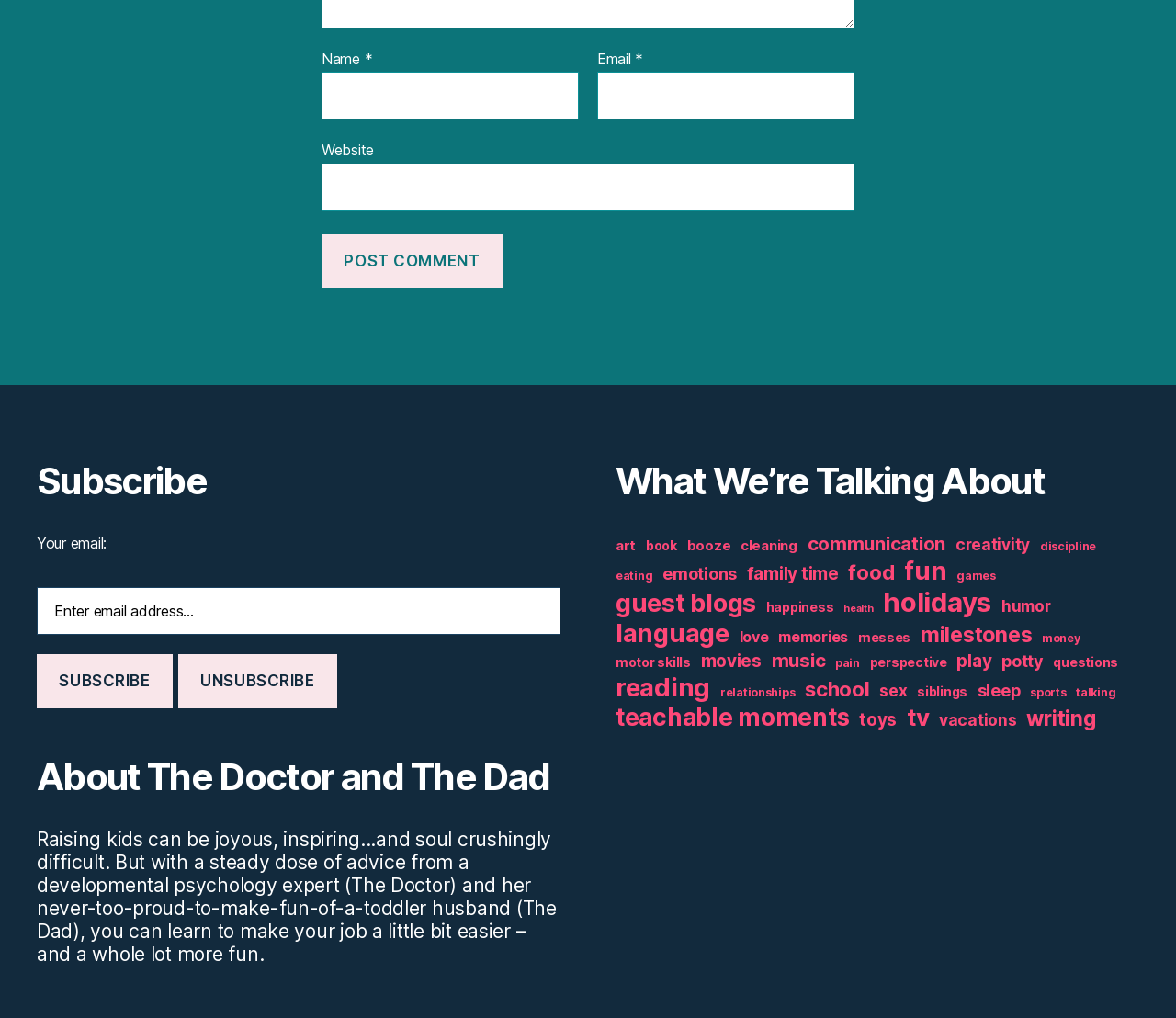Please find and report the bounding box coordinates of the element to click in order to perform the following action: "Enter your name". The coordinates should be expressed as four float numbers between 0 and 1, in the format [left, top, right, bottom].

[0.273, 0.08, 0.492, 0.127]